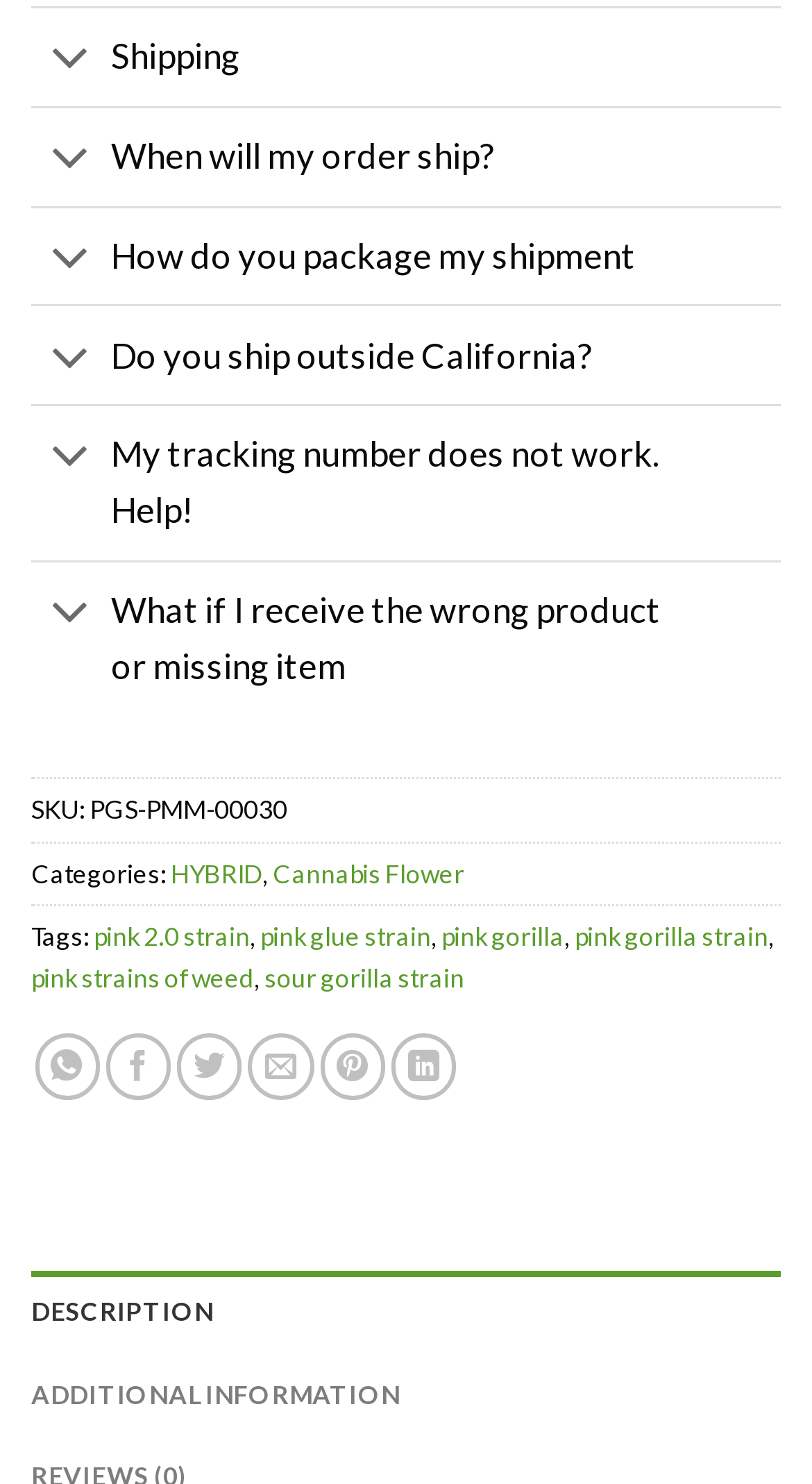Refer to the screenshot and give an in-depth answer to this question: How many social media sharing options are available?

The social media sharing options are located at the bottom of the page and include 'Share on WhatsApp', 'Share on Facebook', 'Share on Twitter', 'Email to a Friend', 'Pin on Pinterest', and 'Share on LinkedIn'. There are 6 options in total.